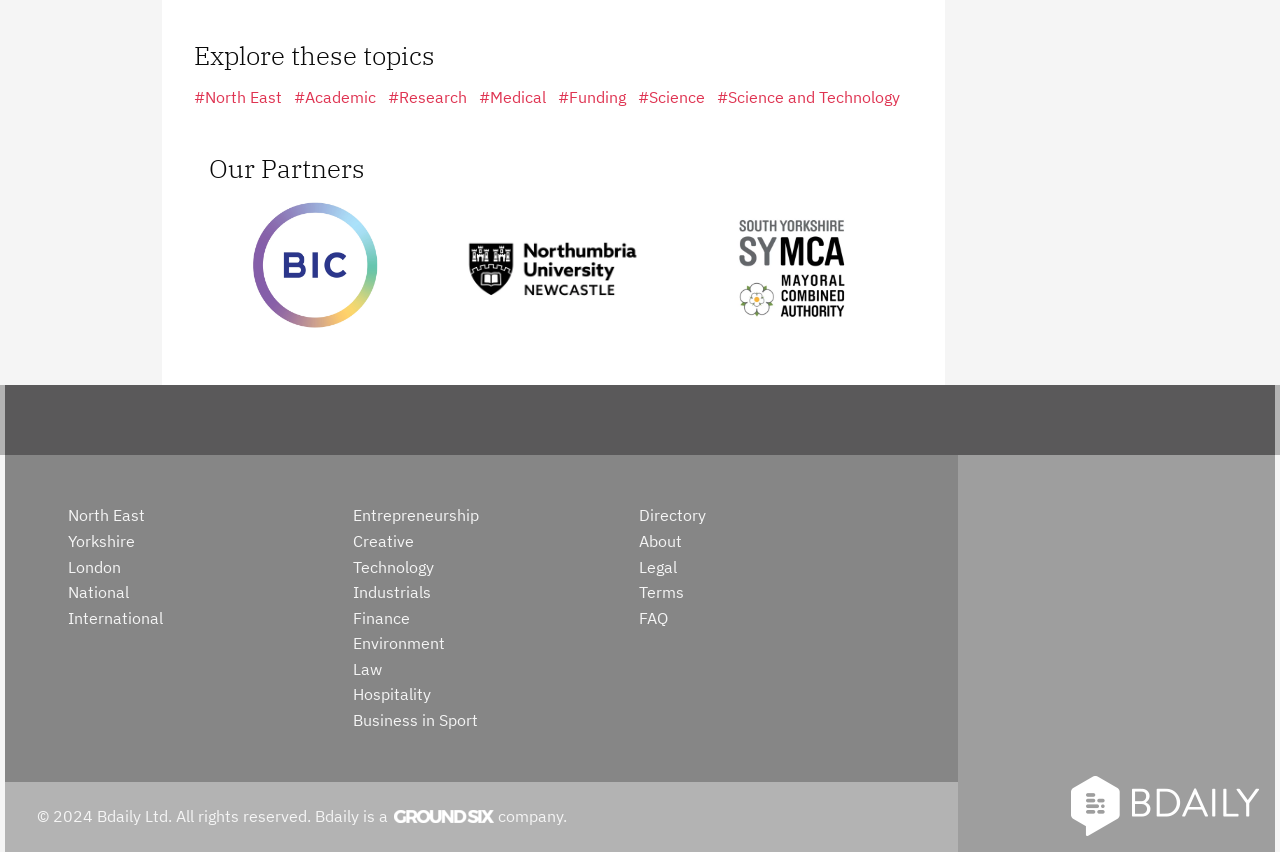Identify the bounding box coordinates of the area that should be clicked in order to complete the given instruction: "Visit 'North East BIC' website". The bounding box coordinates should be four float numbers between 0 and 1, i.e., [left, top, right, bottom].

[0.163, 0.3, 0.327, 0.323]